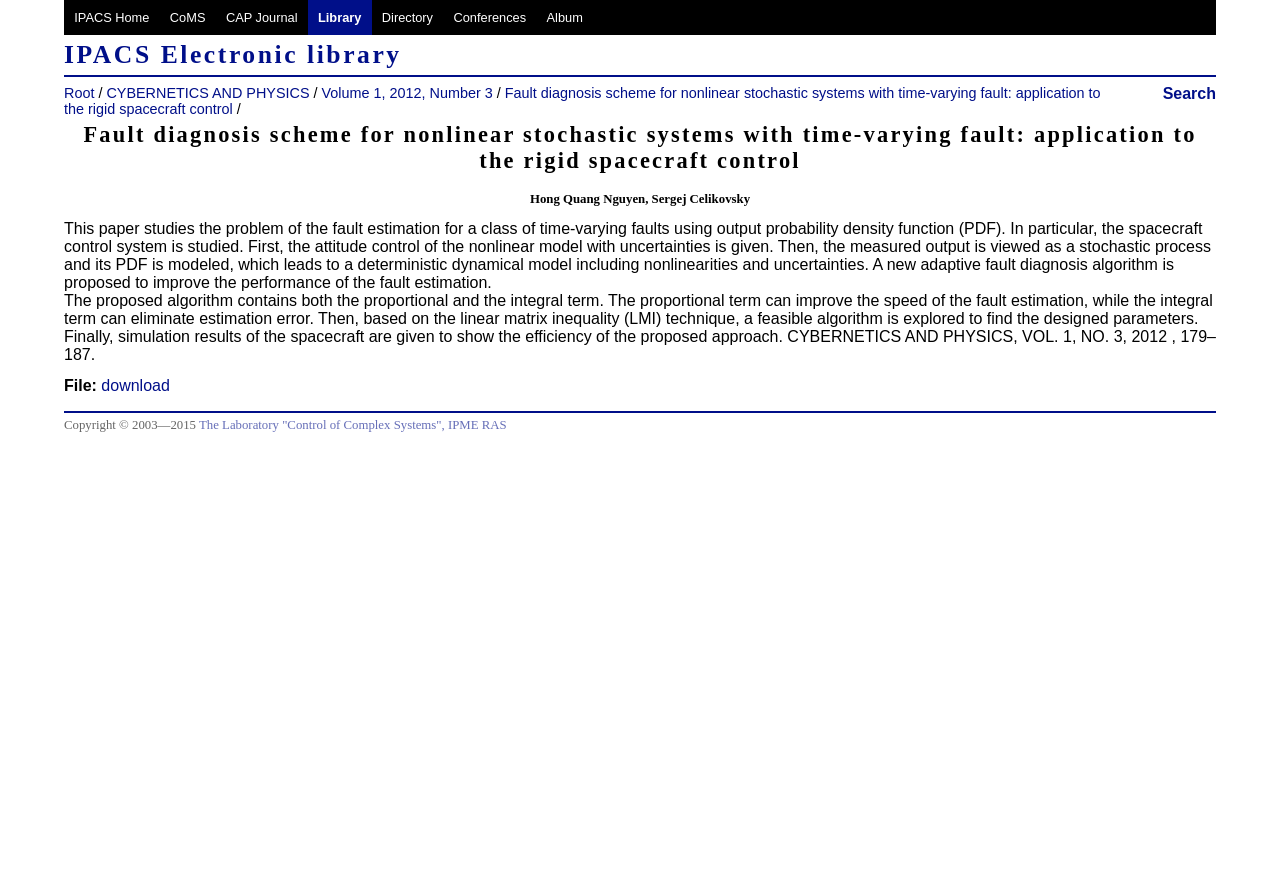Determine the bounding box coordinates of the UI element described below. Use the format (top-left x, top-left y, bottom-right x, bottom-right y) with floating point numbers between 0 and 1: Library

[0.24, 0.0, 0.29, 0.04]